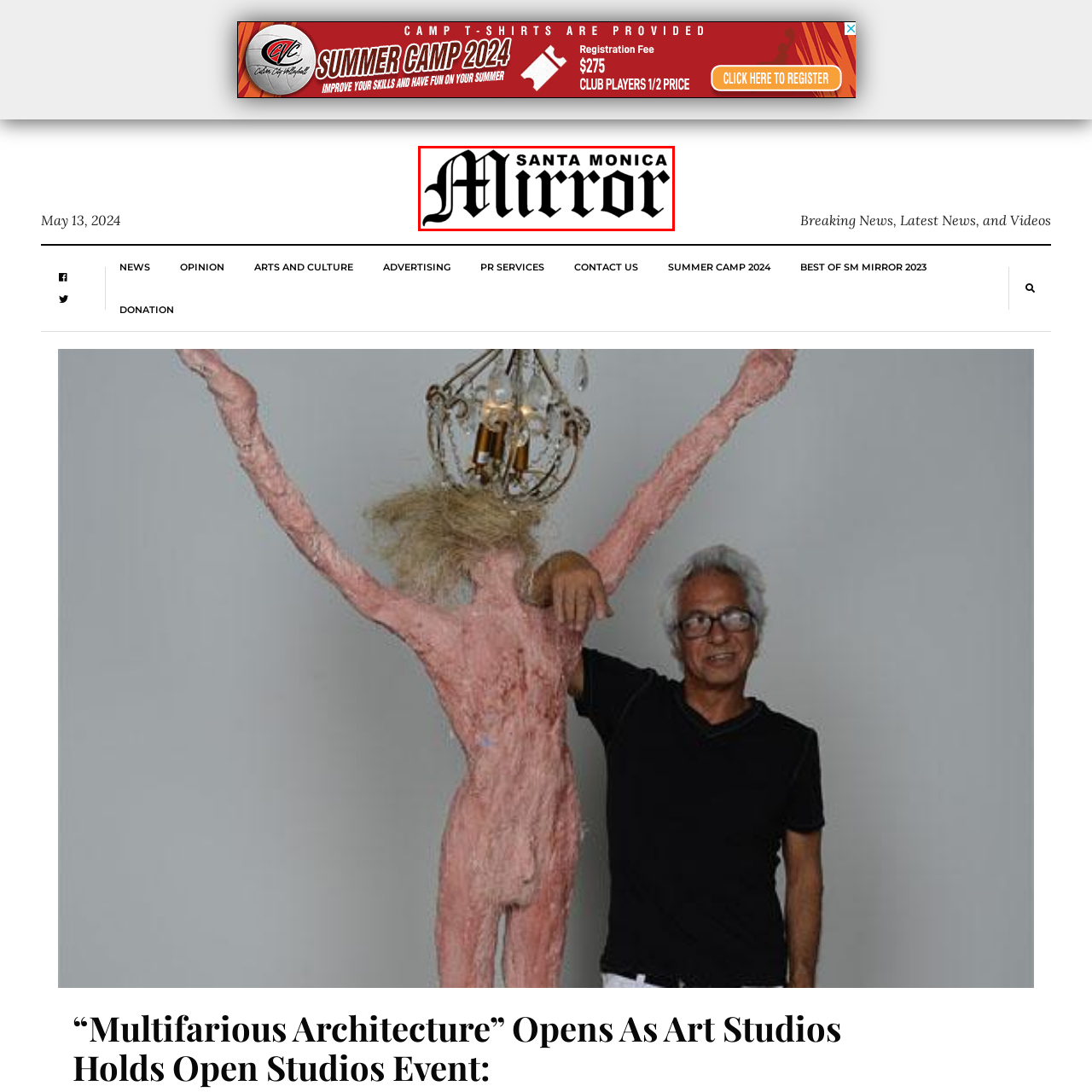Analyze the picture within the red frame, Where does the publication focus on? 
Provide a one-word or one-phrase response.

Santa Monica